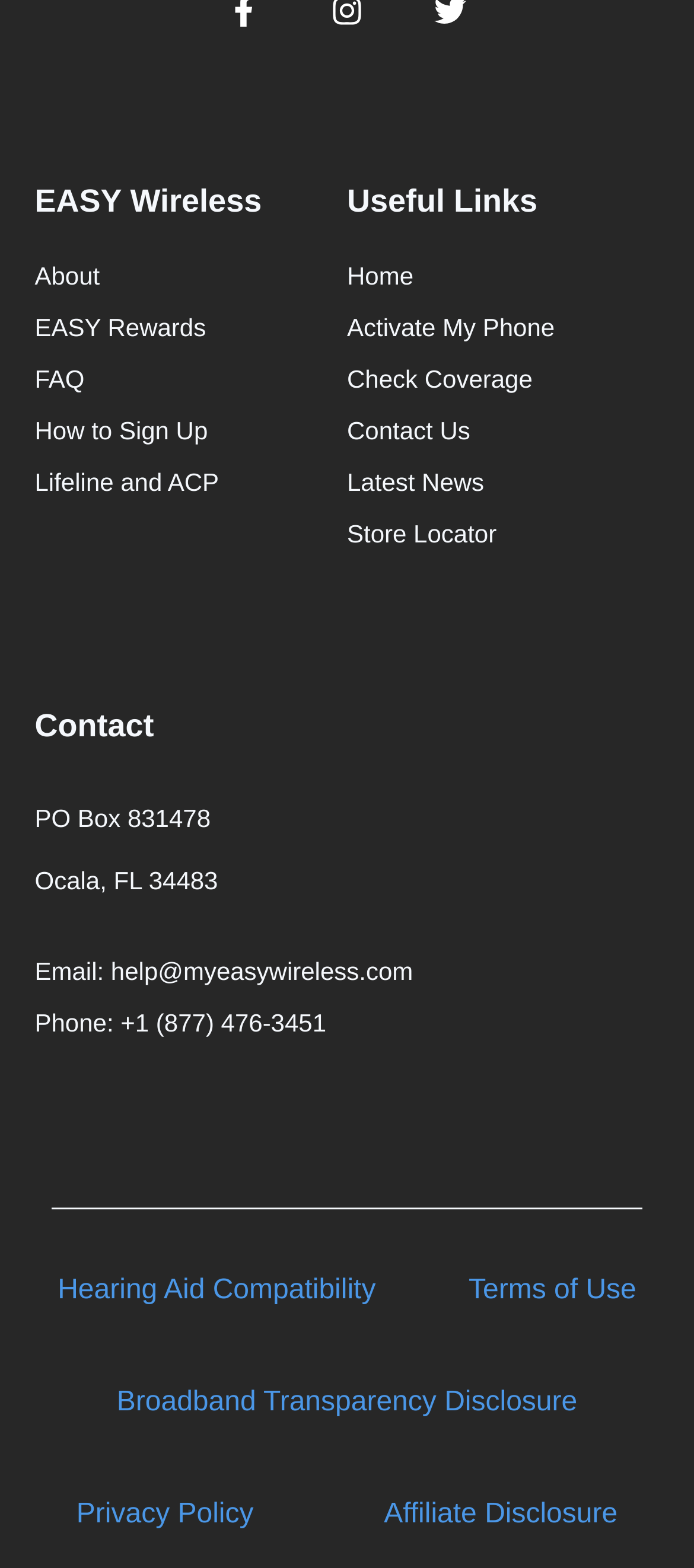Please determine the bounding box coordinates of the area that needs to be clicked to complete this task: 'check phone coverage'. The coordinates must be four float numbers between 0 and 1, formatted as [left, top, right, bottom].

[0.5, 0.23, 0.95, 0.254]